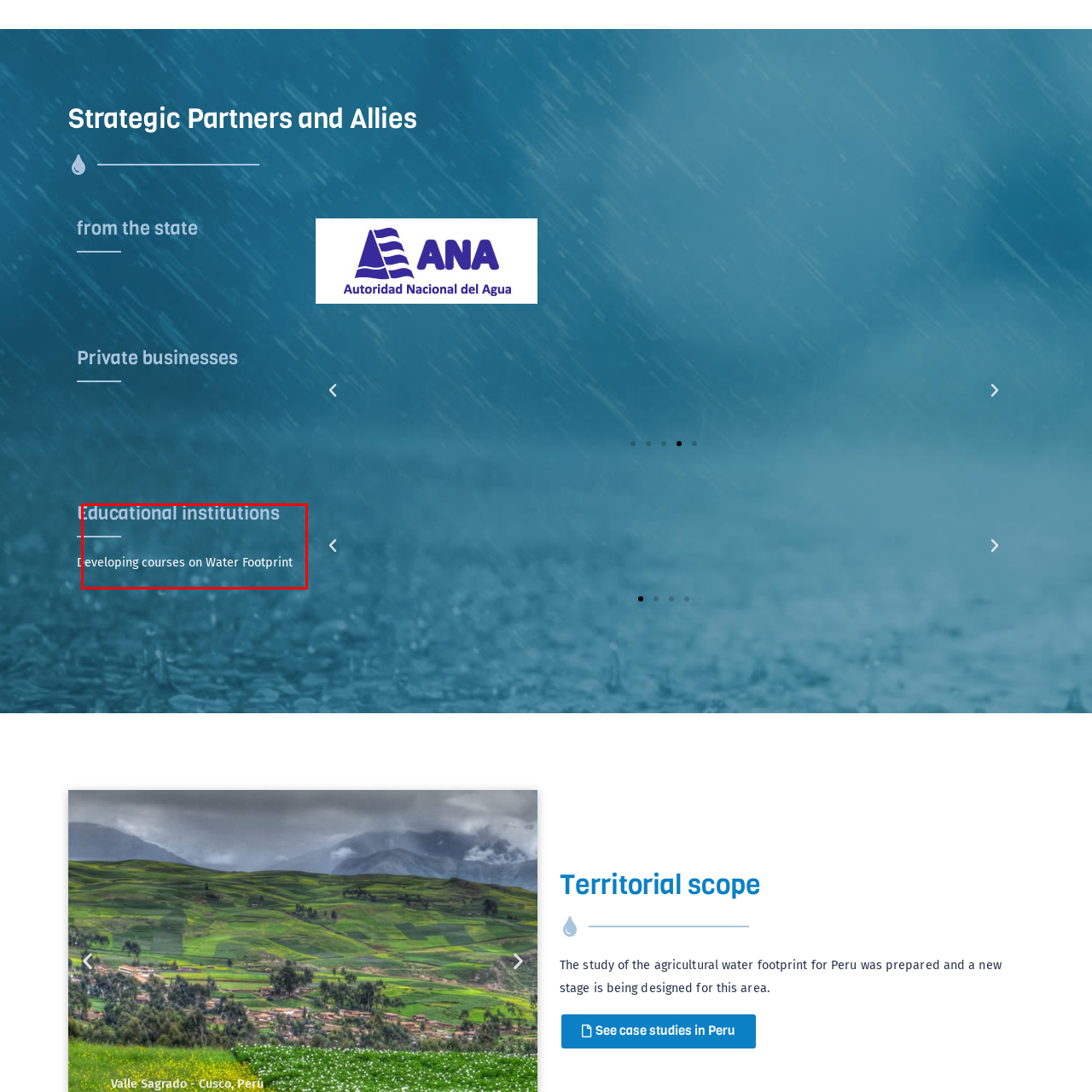What is the topic of the courses being developed?  
Observe the image highlighted by the red bounding box and supply a detailed response derived from the visual information in the image.

The subheading 'Developing courses on Water Footprint' suggests that the topic of the courses being developed is related to water usage and sustainability, potentially covering topics such as water conservation, agricultural practices, and environmental impacts of water consumption.